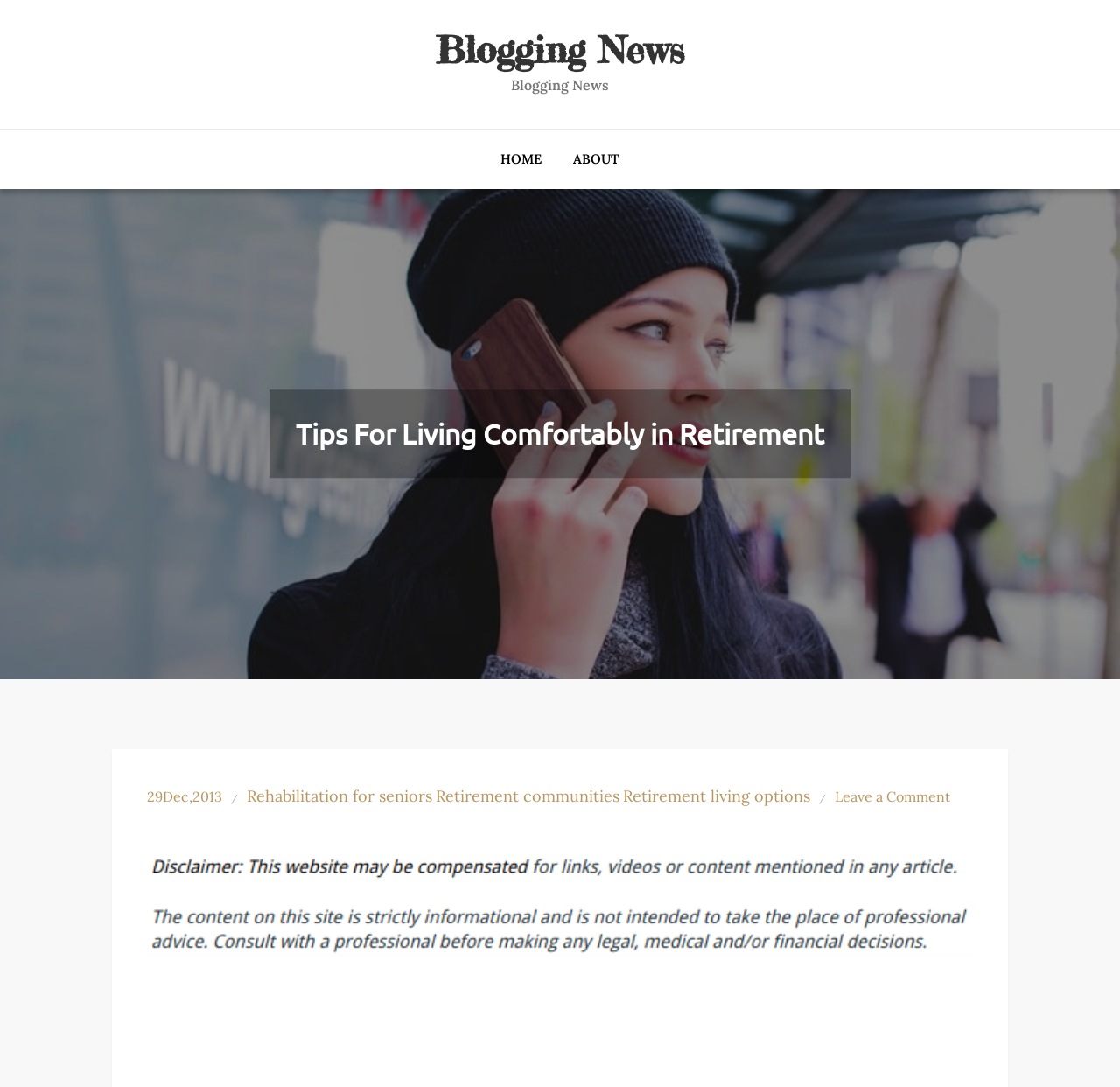How many images are there in the article?
Please provide a comprehensive and detailed answer to the question.

By examining the elements under the heading 'Tips For Living Comfortably in Retirement', I can see that there is one image element with no alt text.